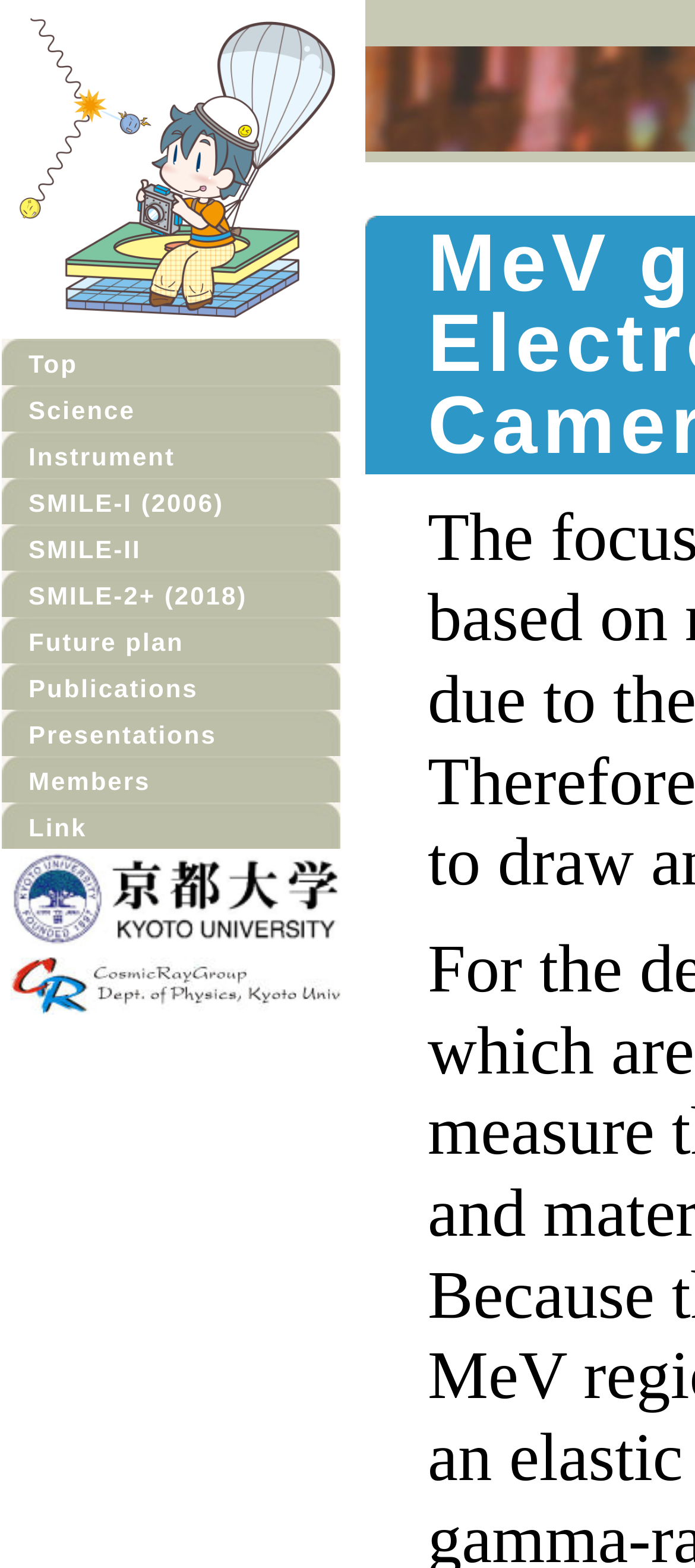Provide the bounding box coordinates for the UI element described in this sentence: "Presentations". The coordinates should be four float values between 0 and 1, i.e., [left, top, right, bottom].

[0.041, 0.459, 0.312, 0.478]